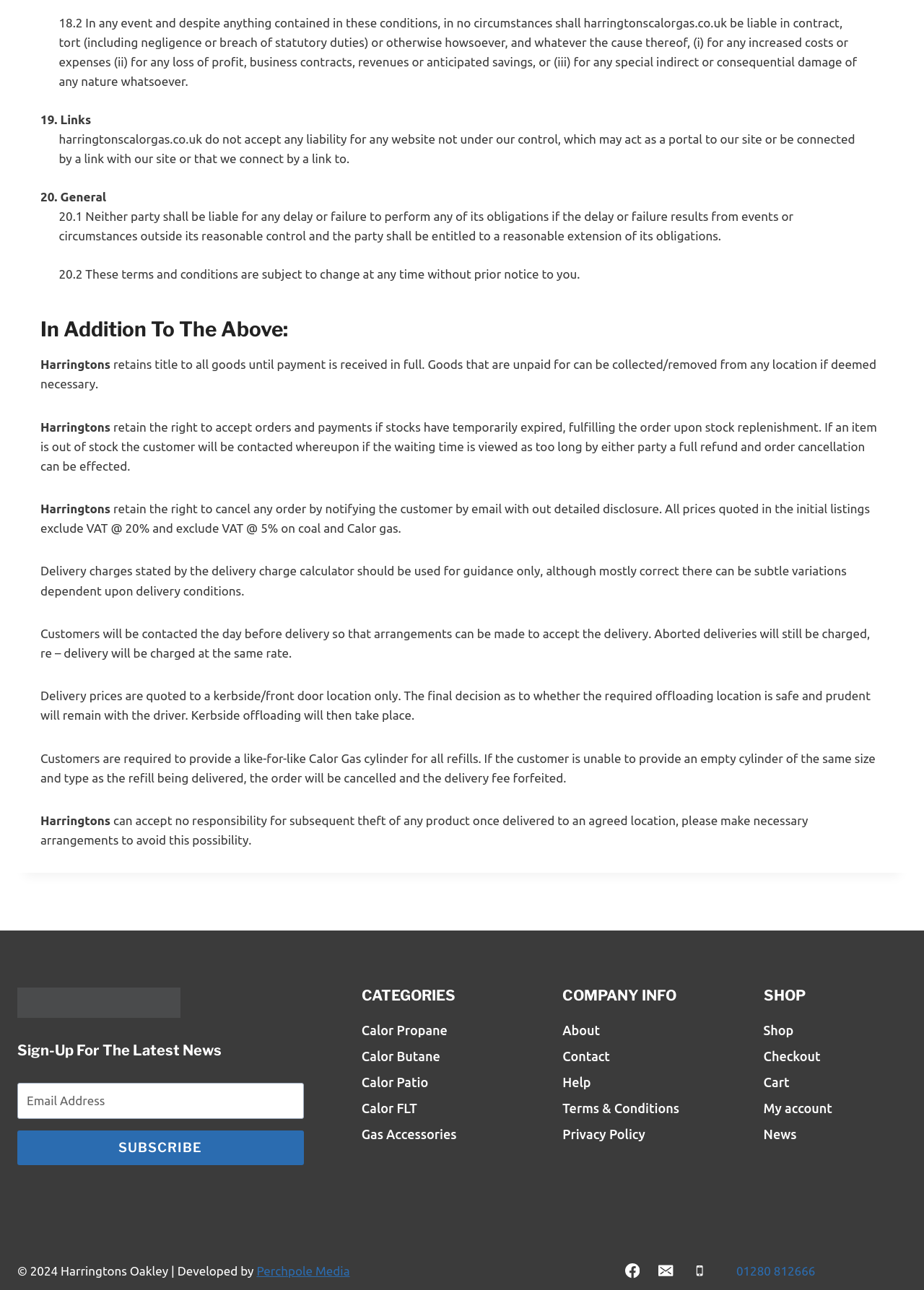Please specify the coordinates of the bounding box for the element that should be clicked to carry out this instruction: "Learn about the company". The coordinates must be four float numbers between 0 and 1, formatted as [left, top, right, bottom].

[0.609, 0.789, 0.764, 0.809]